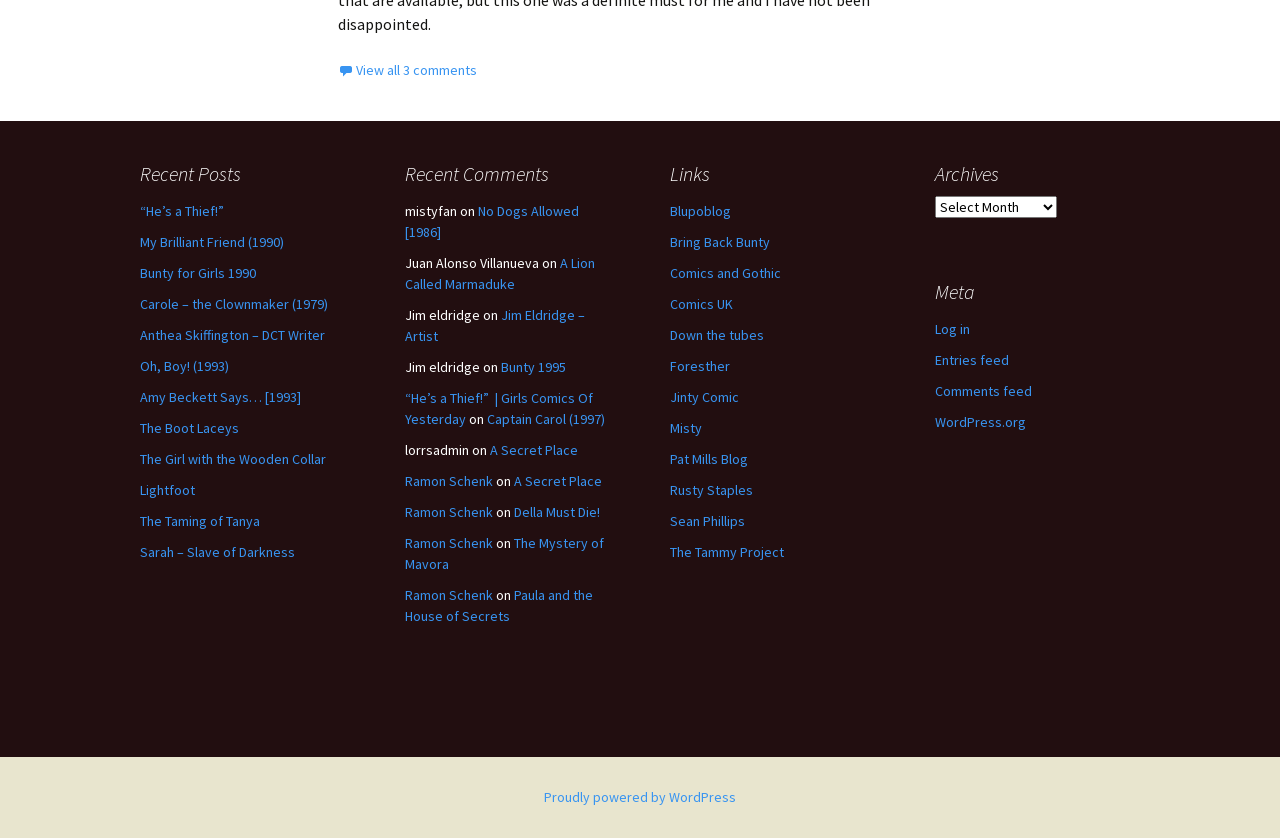Bounding box coordinates should be in the format (top-left x, top-left y, bottom-right x, bottom-right y) and all values should be floating point numbers between 0 and 1. Determine the bounding box coordinate for the UI element described as: Sarah – Slave of Darkness

[0.109, 0.648, 0.23, 0.67]